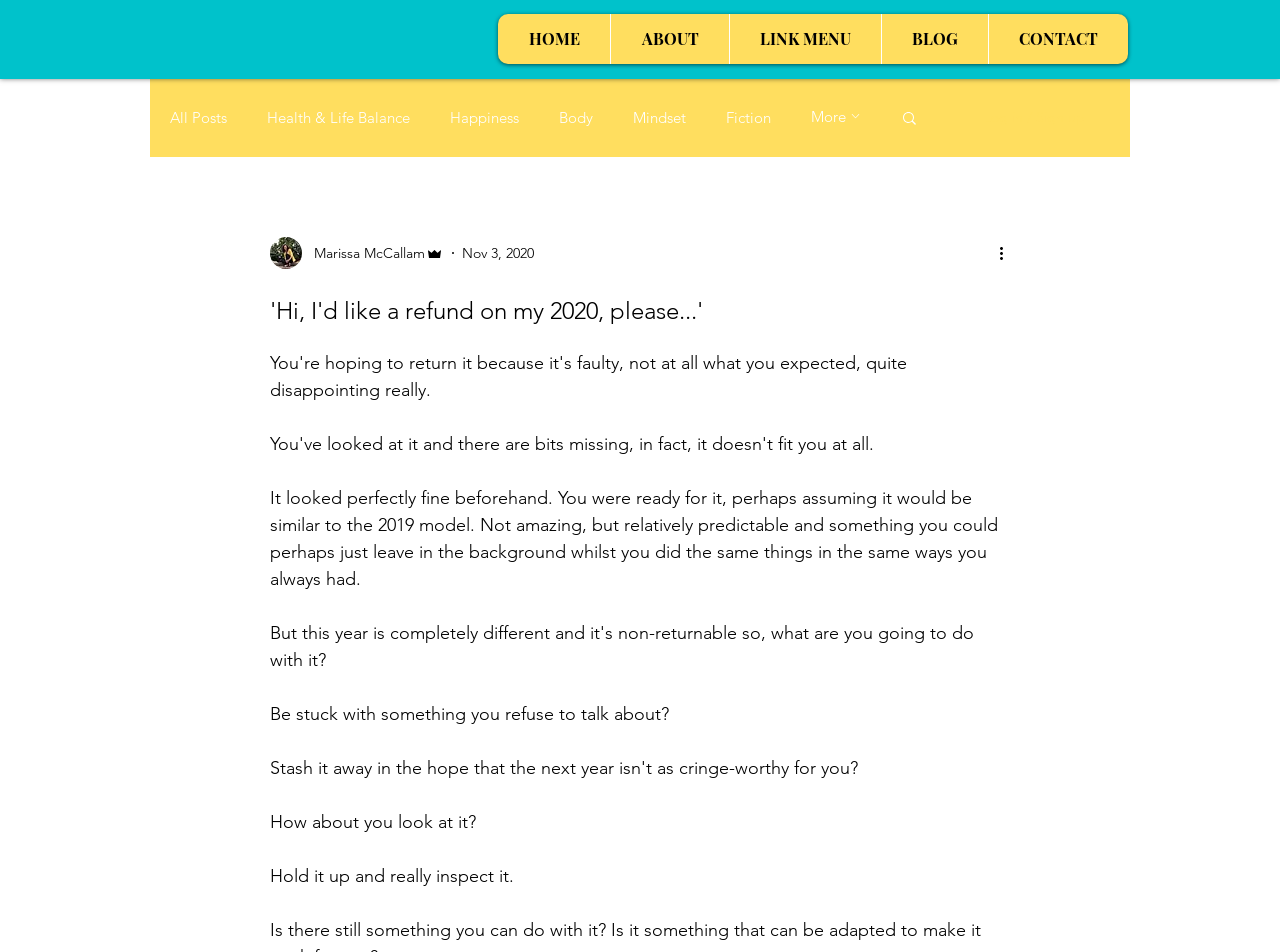Please answer the following question using a single word or phrase: 
What is the topic of the blog post?

Disappointment with a product